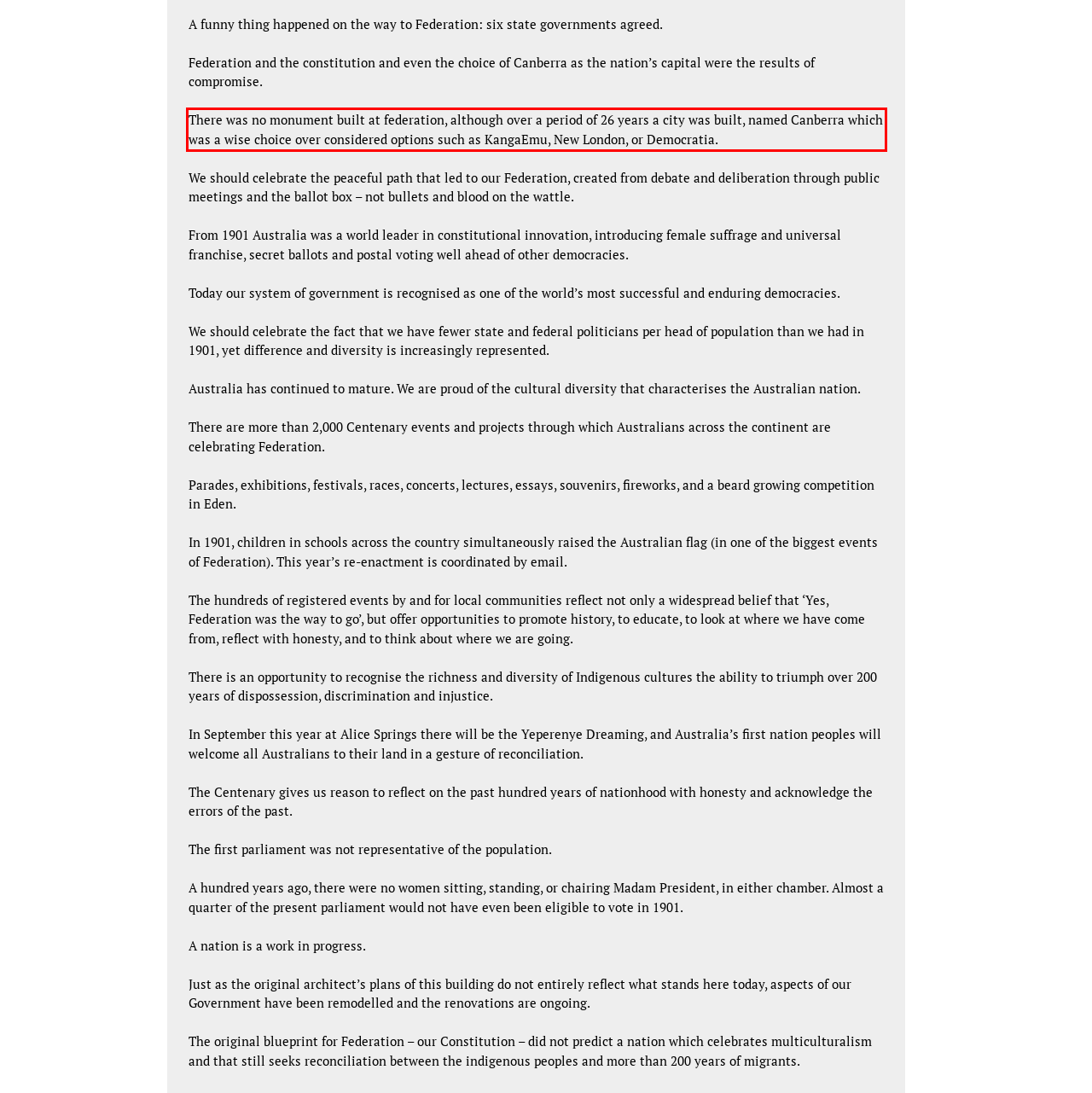Identify the text inside the red bounding box in the provided webpage screenshot and transcribe it.

There was no monument built at federation, although over a period of 26 years a city was built, named Canberra which was a wise choice over considered options such as KangaEmu, New London, or Democratia.